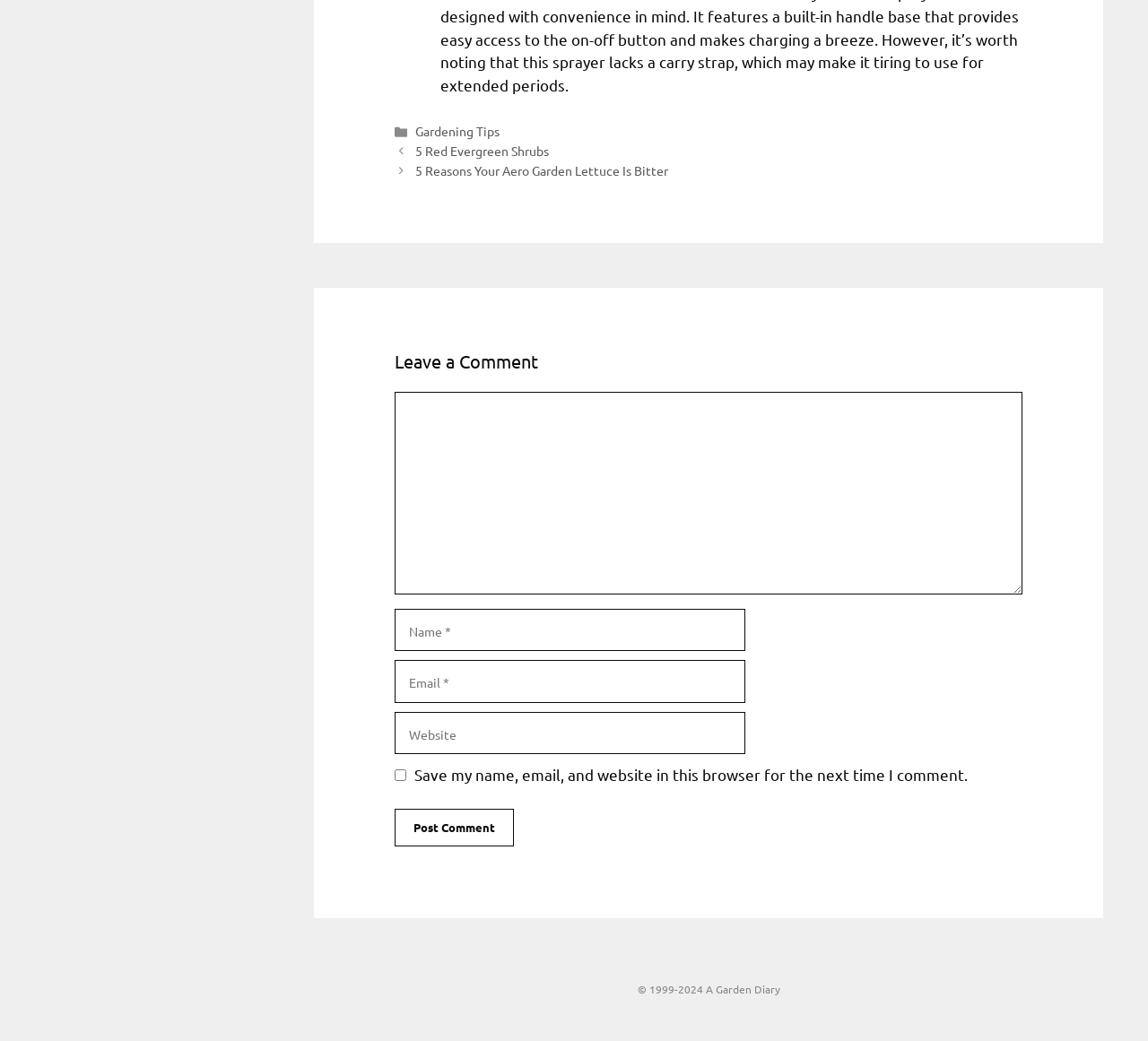What is the copyright year range of the website?
Using the visual information, reply with a single word or short phrase.

1999-2024